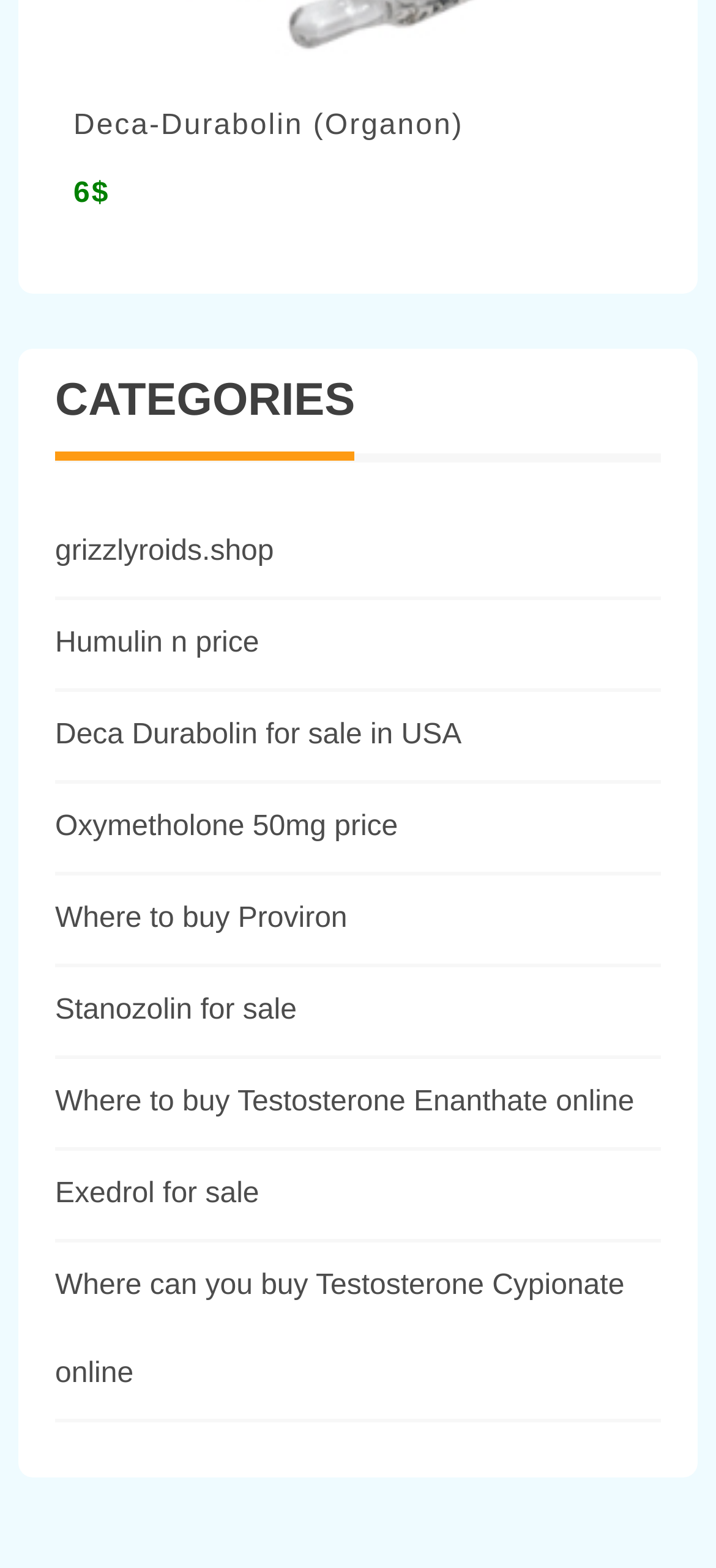Give a one-word or short-phrase answer to the following question: 
How many products are mentioned on the webpage?

10